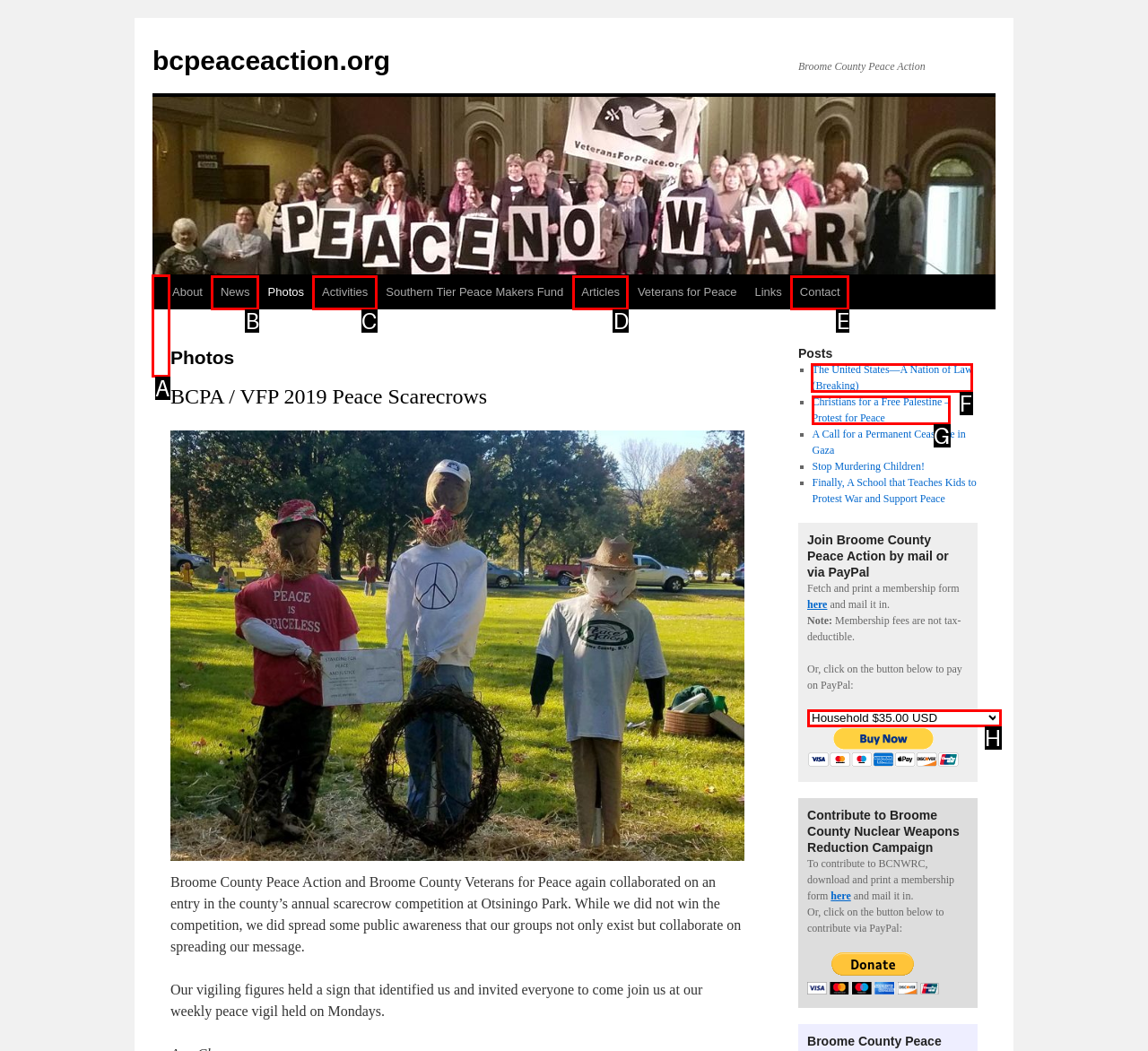What option should I click on to execute the task: Share via Facebook? Give the letter from the available choices.

None